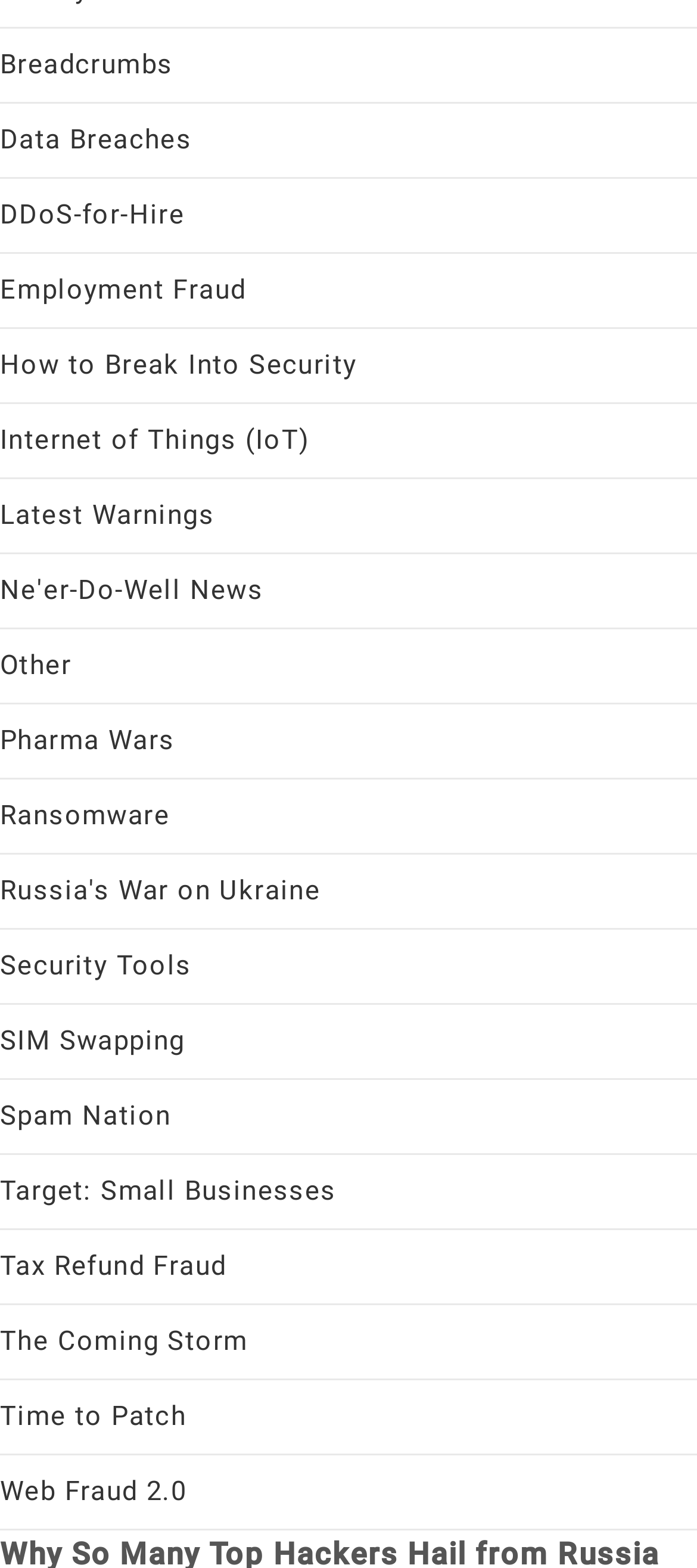Please identify the bounding box coordinates of the area that needs to be clicked to follow this instruction: "Learn about Web Fraud 2.0".

[0.0, 0.941, 0.268, 0.962]